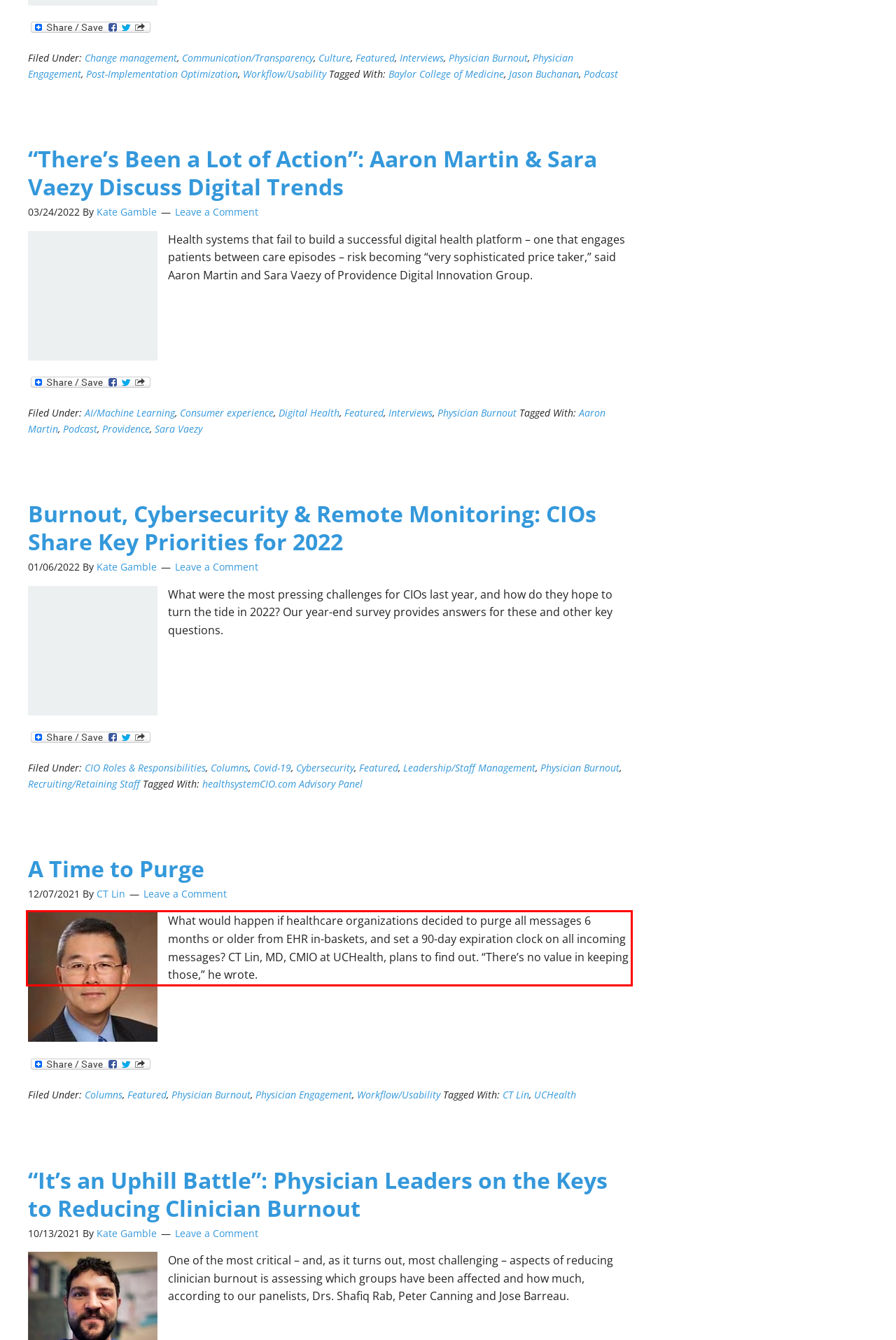Given a webpage screenshot, locate the red bounding box and extract the text content found inside it.

What would happen if healthcare organizations decided to purge all messages 6 months or older from EHR in-baskets, and set a 90-day expiration clock on all incoming messages? CT Lin, MD, CMIO at UCHealth, plans to find out. “There’s no value in keeping those,” he wrote.